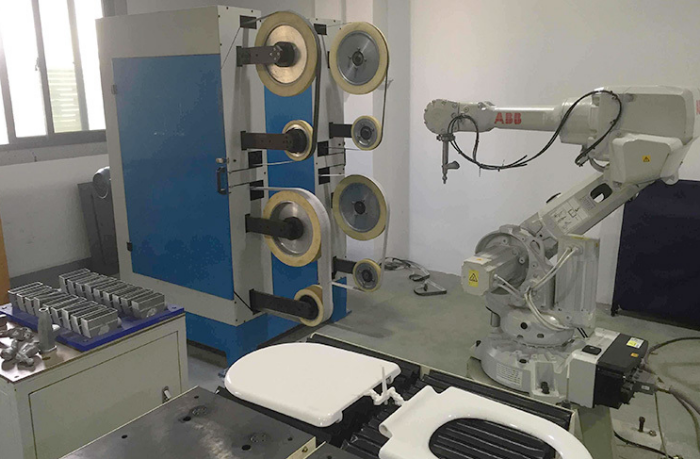What is the benefit of using robots in the polishing process?
Your answer should be a single word or phrase derived from the screenshot.

Minimize exposure to dust and fumes